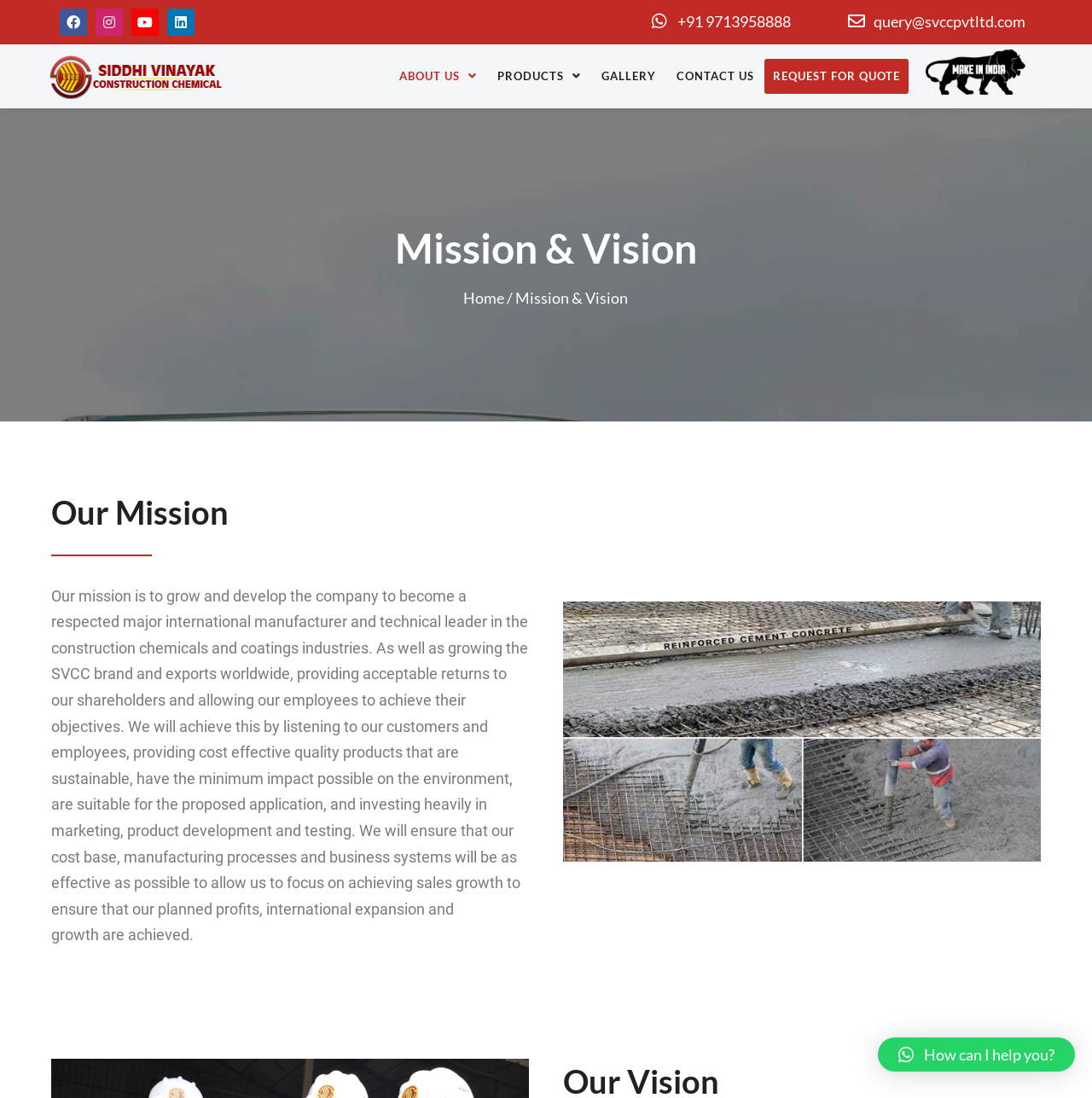Answer this question in one word or a short phrase: What is the company's focus on?

Sustainability and quality